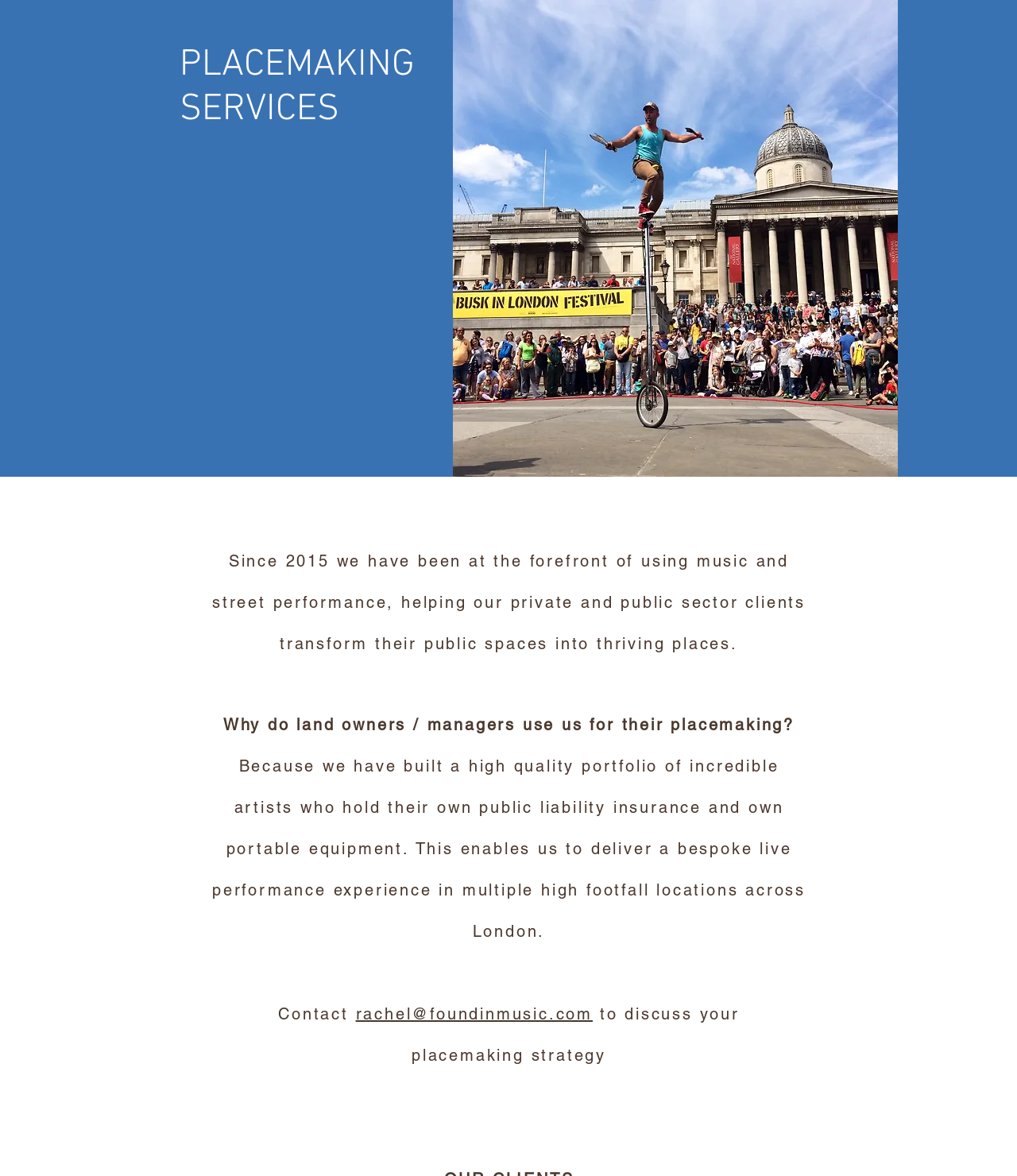Identify the bounding box coordinates for the UI element described by the following text: "Arts". Provide the coordinates as four float numbers between 0 and 1, in the format [left, top, right, bottom].

None